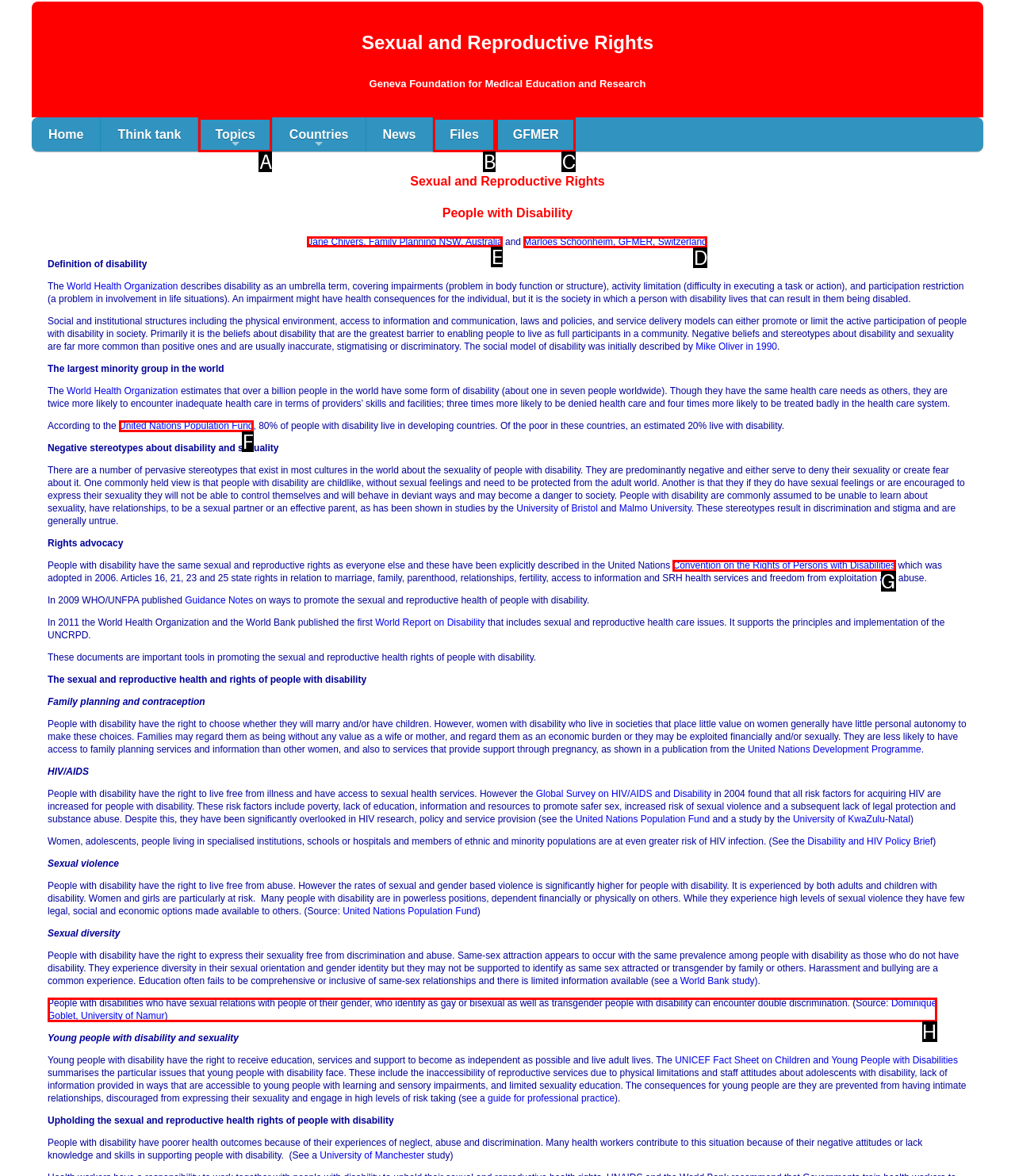Find the appropriate UI element to complete the task: Read about Jane Chivers. Indicate your choice by providing the letter of the element.

E